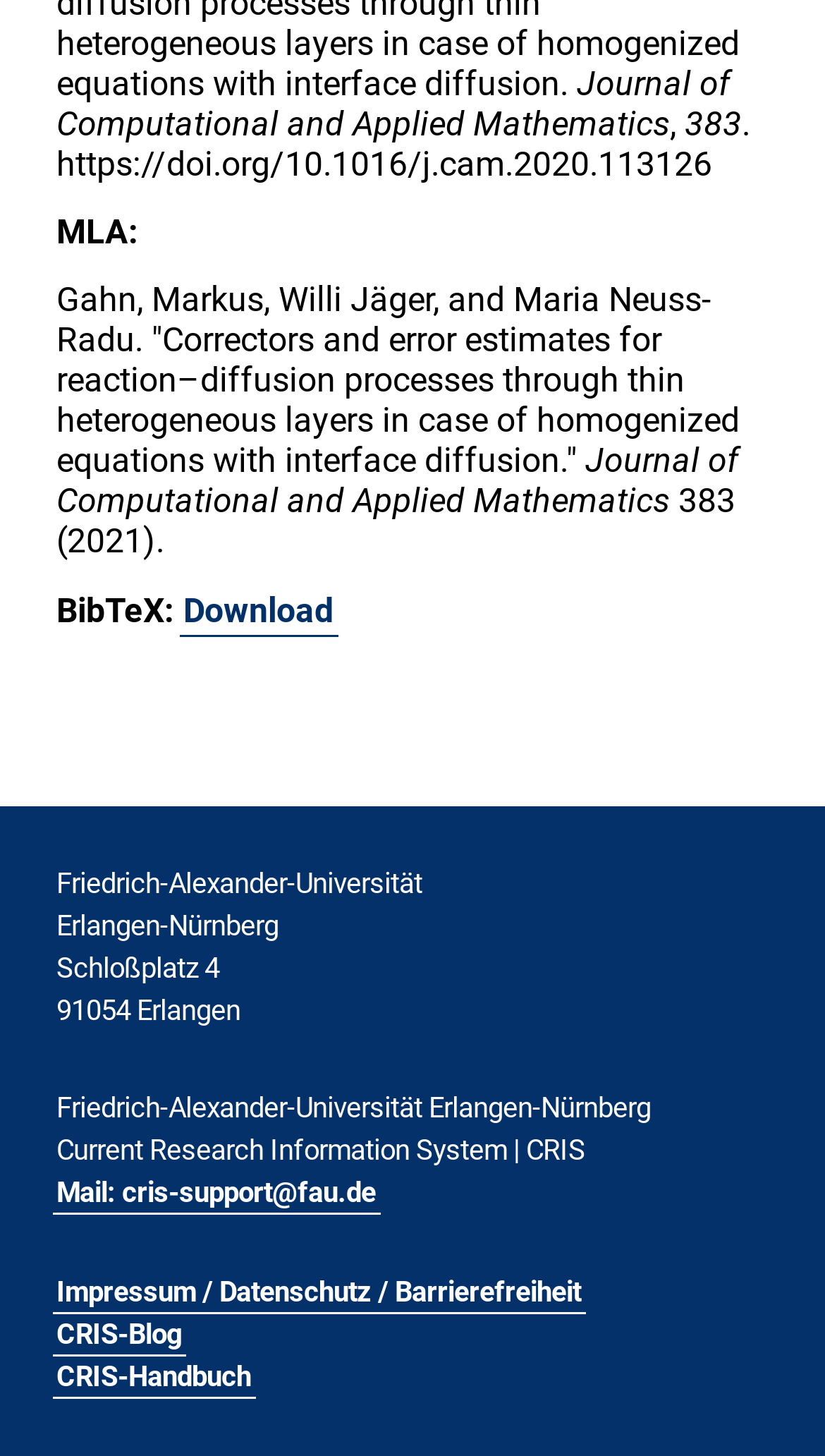What is the university mentioned at the bottom of the page? Look at the image and give a one-word or short phrase answer.

Friedrich-Alexander-Universität Erlangen-Nürnberg